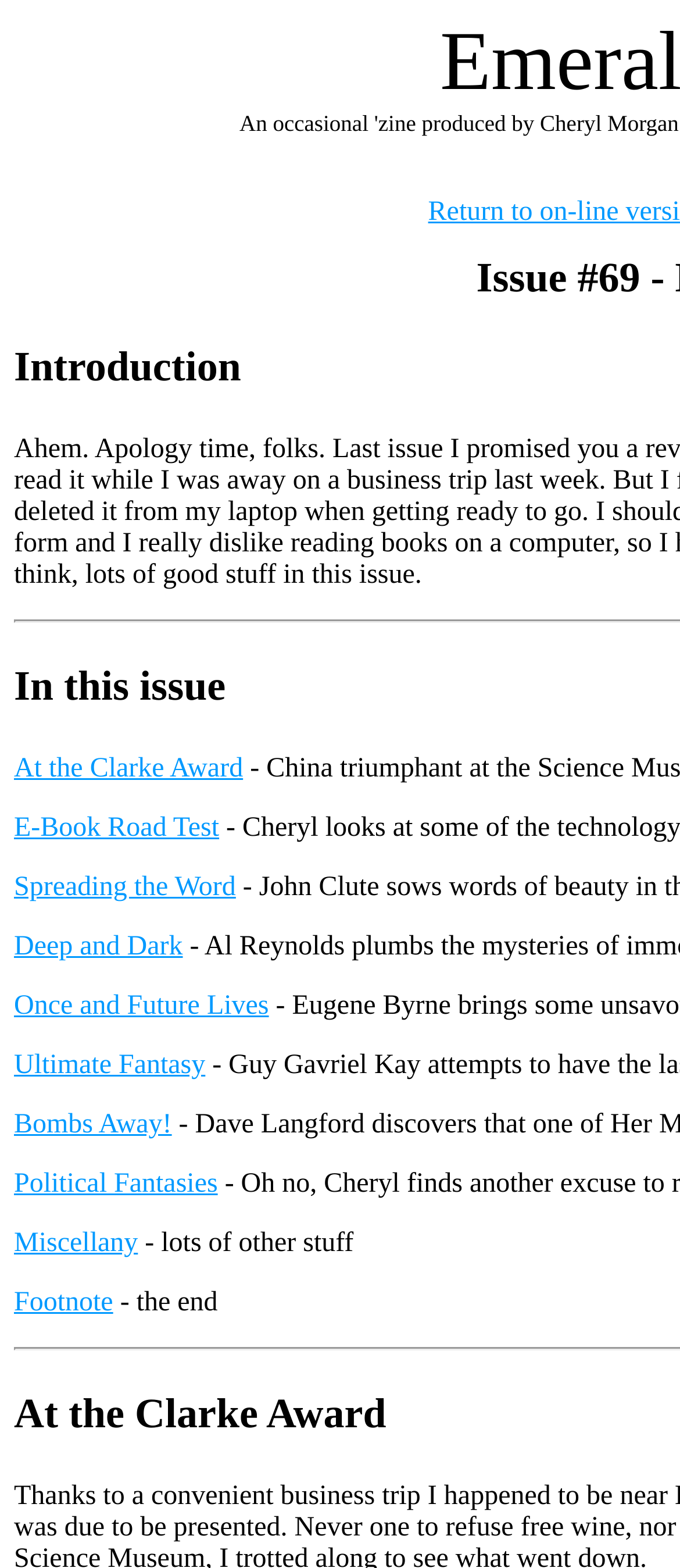Find and provide the bounding box coordinates for the UI element described here: "At the Clarke Award". The coordinates should be given as four float numbers between 0 and 1: [left, top, right, bottom].

[0.021, 0.481, 0.357, 0.5]